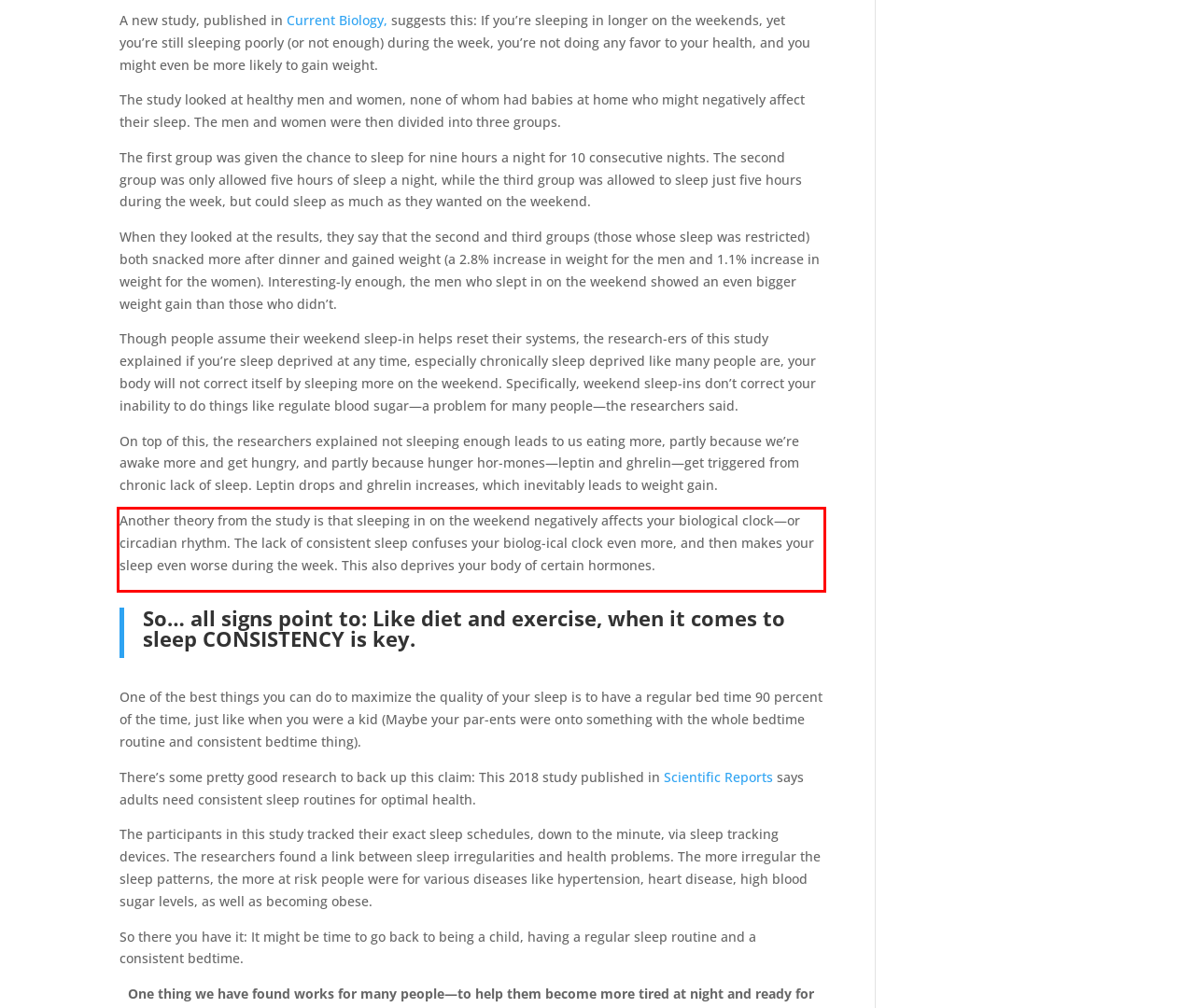Review the screenshot of the webpage and recognize the text inside the red rectangle bounding box. Provide the extracted text content.

Another theory from the study is that sleeping in on the weekend negatively affects your biological clock—or circadian rhythm. The lack of consistent sleep confuses your biolog-ical clock even more, and then makes your sleep even worse during the week. This also deprives your body of certain hormones.